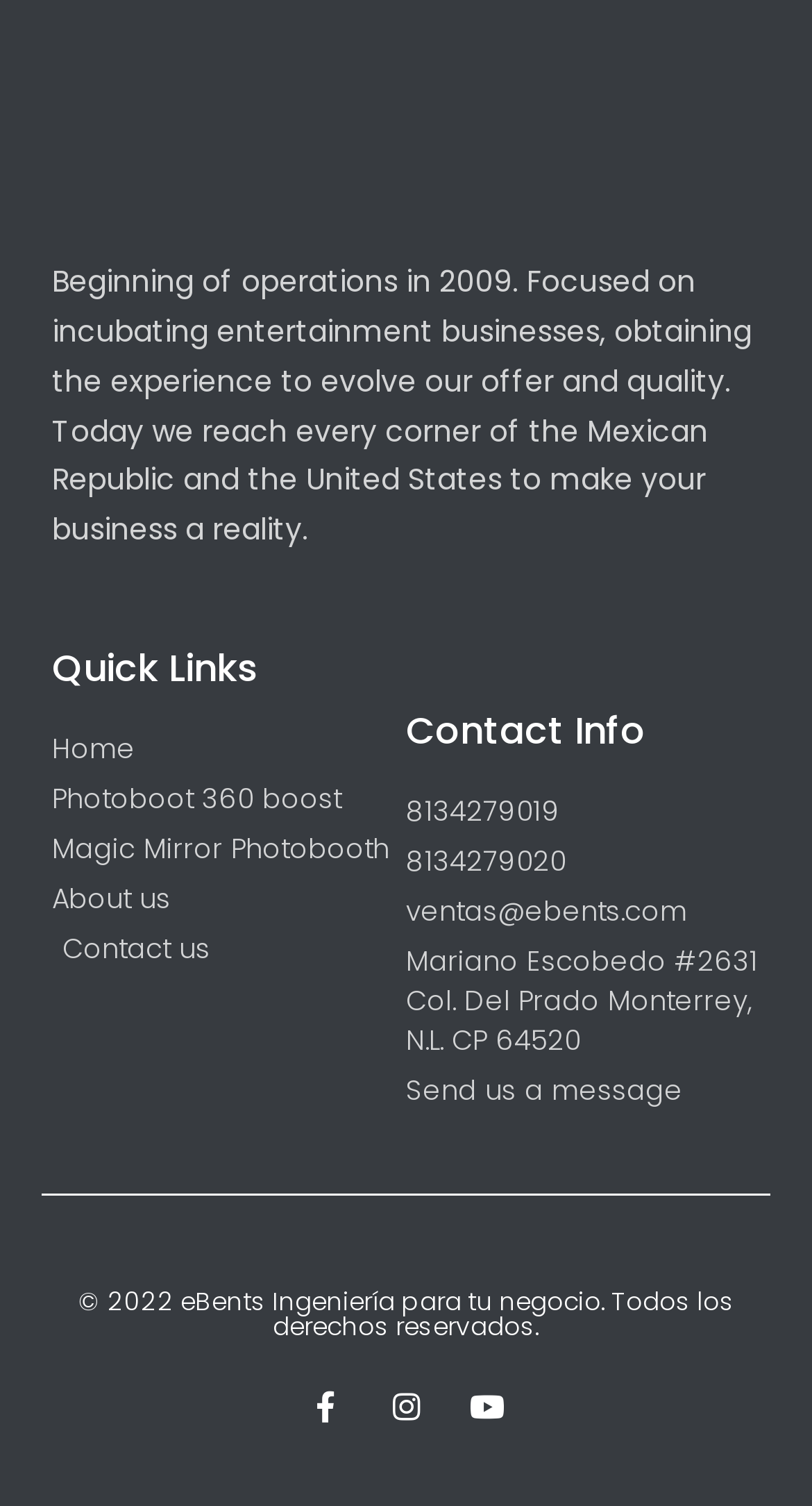Refer to the screenshot and give an in-depth answer to this question: What year did the company start operations?

The answer can be found in the StaticText element at the top of the page, which states 'Beginning of operations in 2009...'.